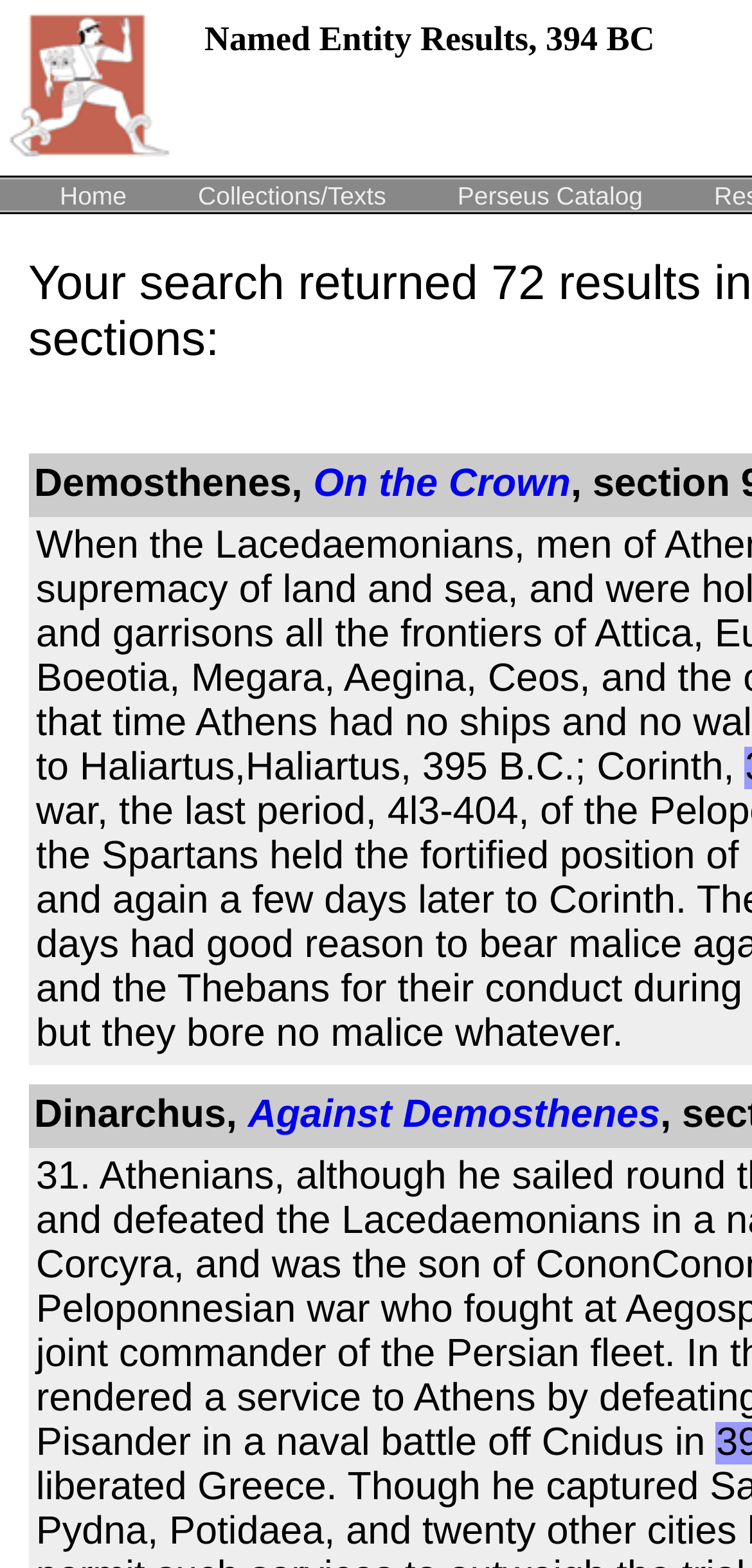Reply to the question with a brief word or phrase: What is the title of the work by Dinarchus?

Against Demosthenes